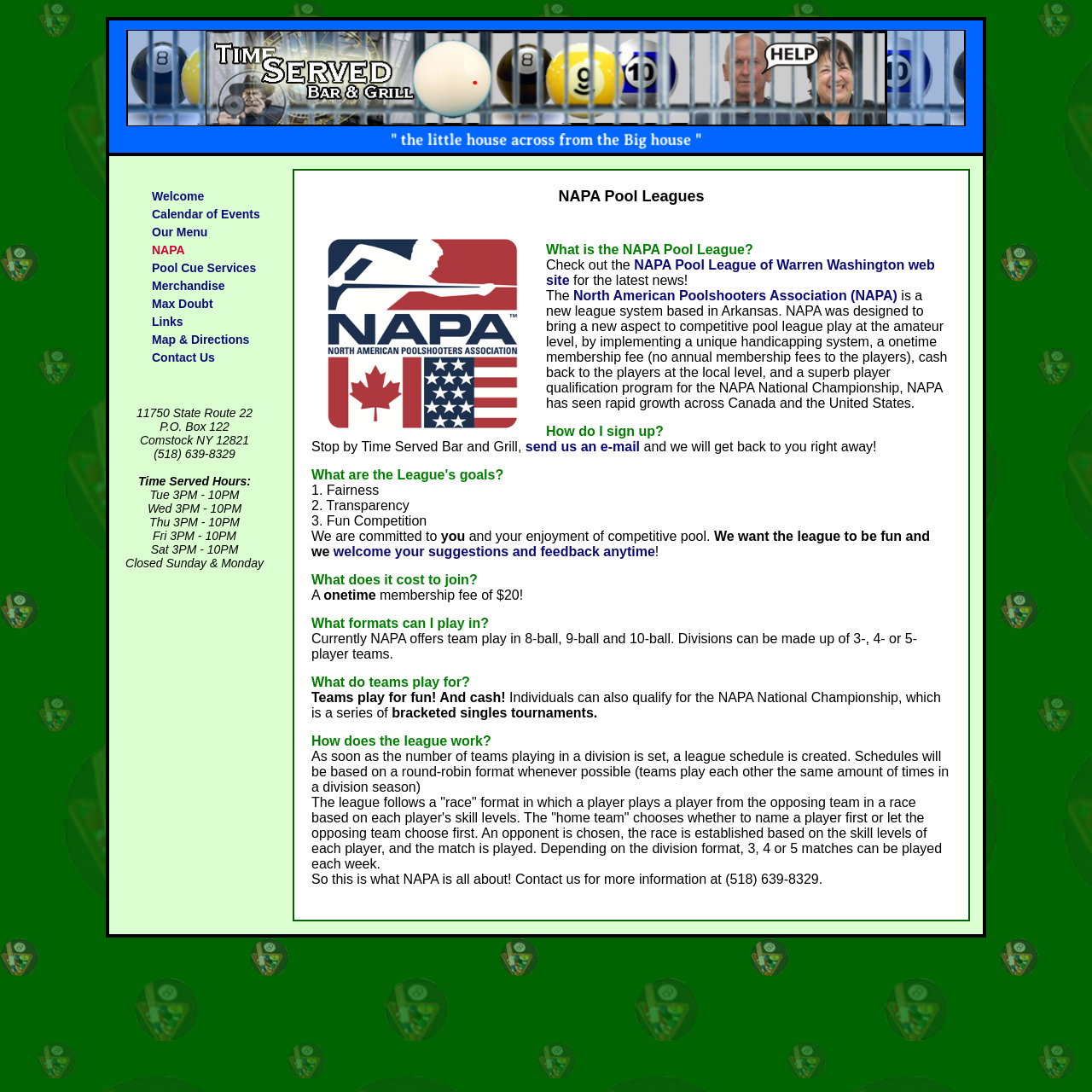Find the bounding box coordinates of the element to click in order to complete the given instruction: "Send an email to Time Served Bar and Grill."

[0.481, 0.402, 0.586, 0.416]